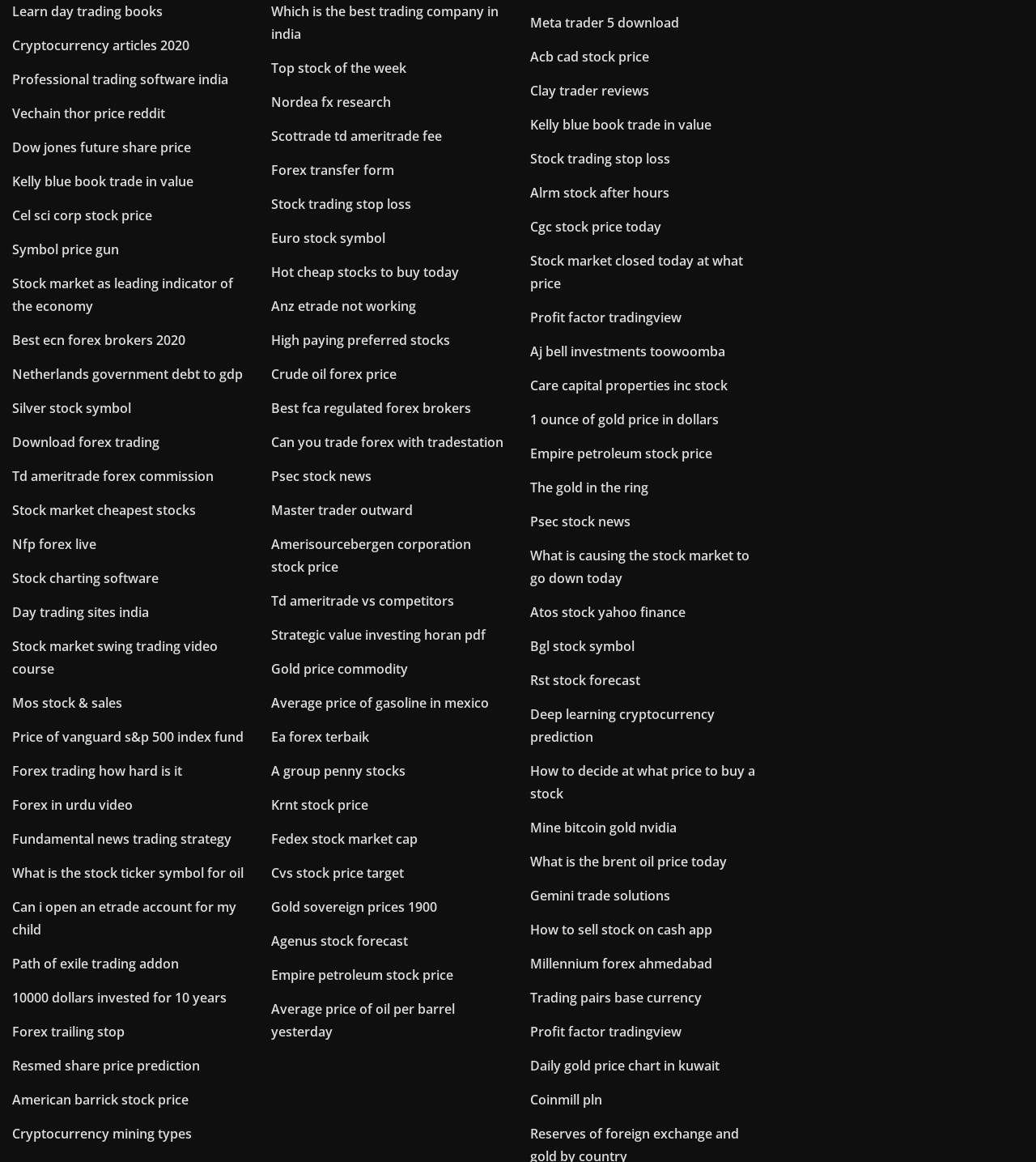Please respond in a single word or phrase: 
What is the general category of the links on the webpage?

Finance and trading